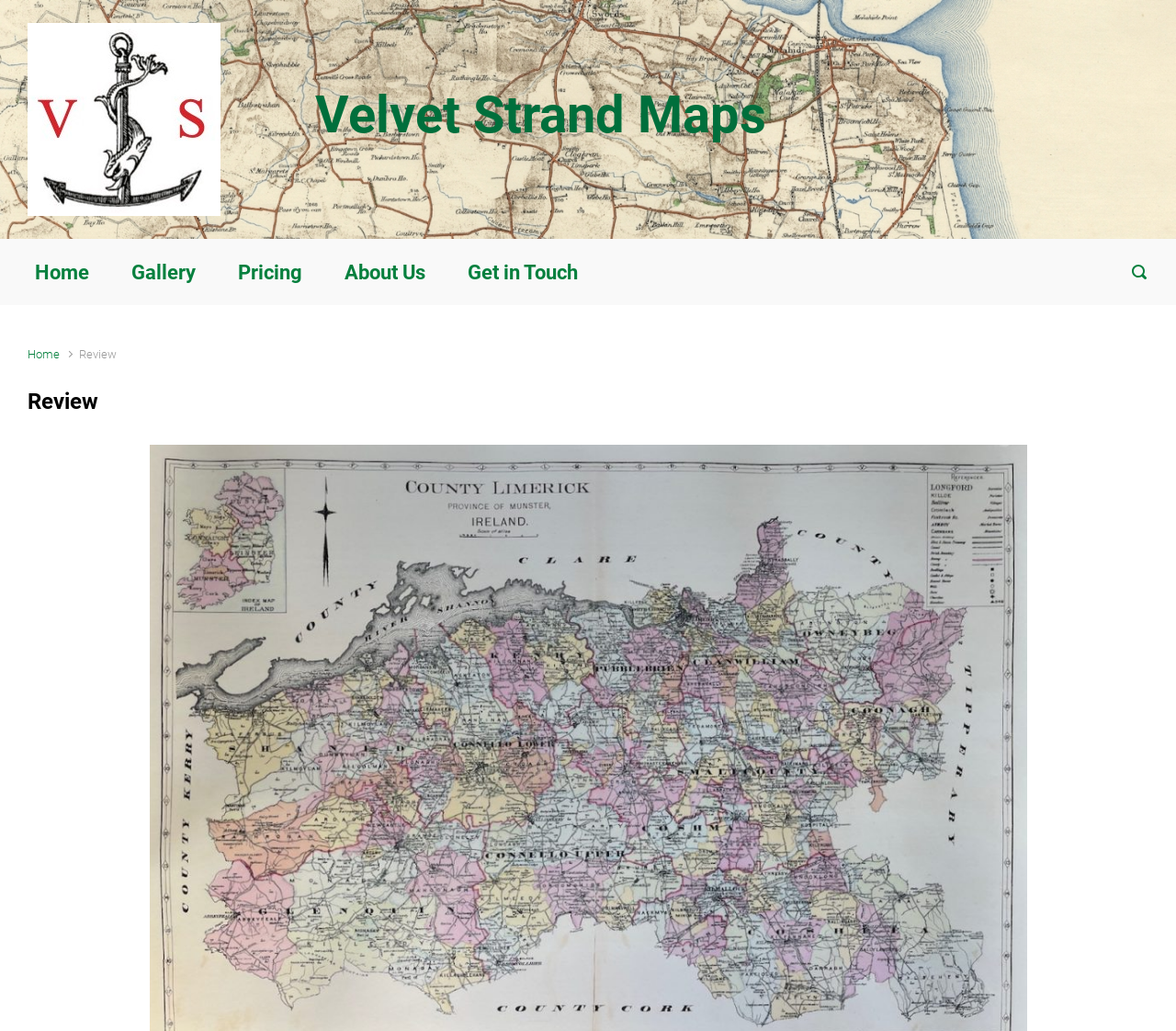Please identify the bounding box coordinates of the clickable region that I should interact with to perform the following instruction: "go to the Home page". The coordinates should be expressed as four float numbers between 0 and 1, i.e., [left, top, right, bottom].

[0.023, 0.232, 0.082, 0.296]